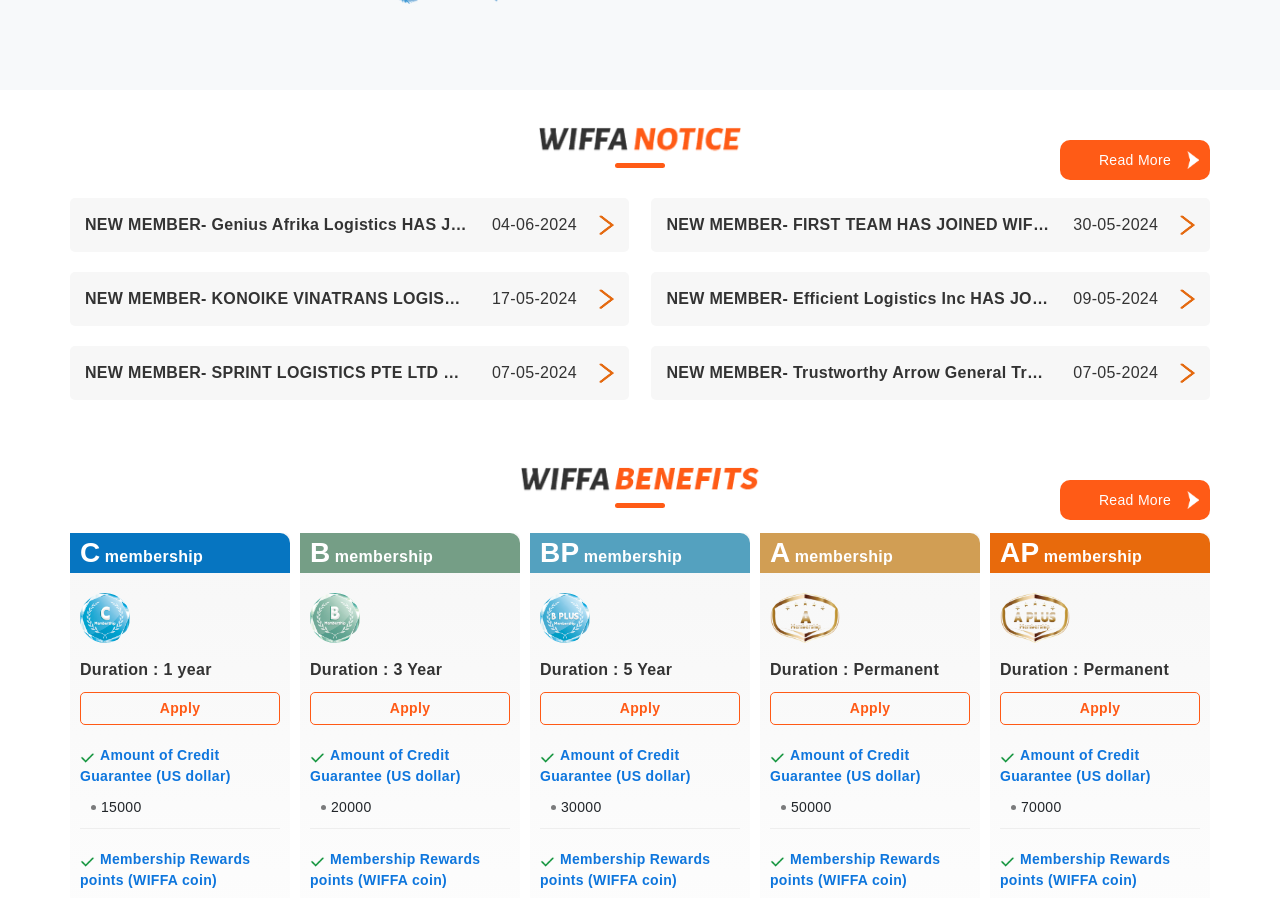How many membership options are available?
Please give a detailed and elaborate answer to the question.

There are five membership options available, each with different durations and credit guarantees, including '1 year', '3 Year', '5 Year', and two 'Permanent' options.